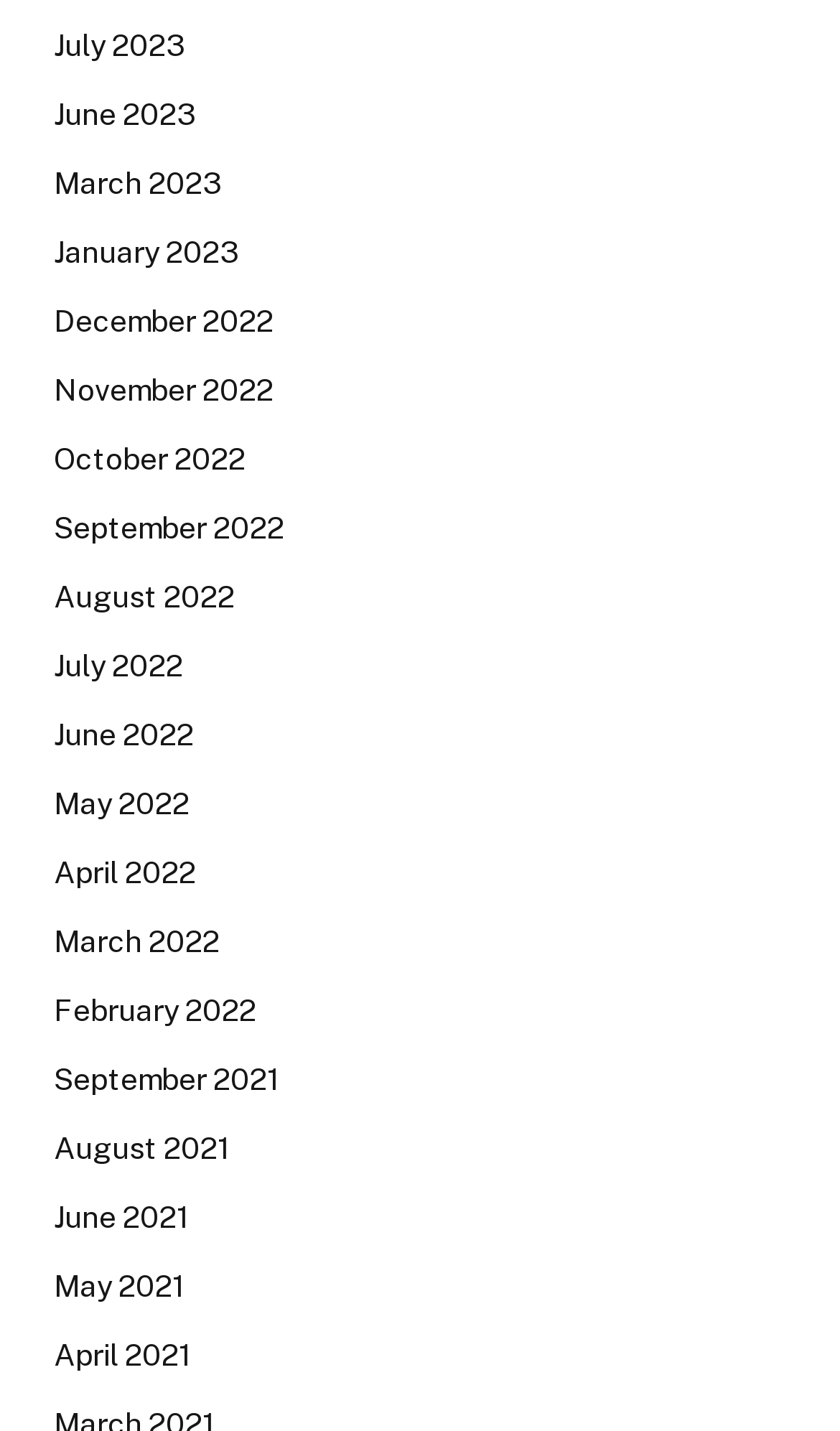What is the earliest month listed?
Provide a concise answer using a single word or phrase based on the image.

April 2021